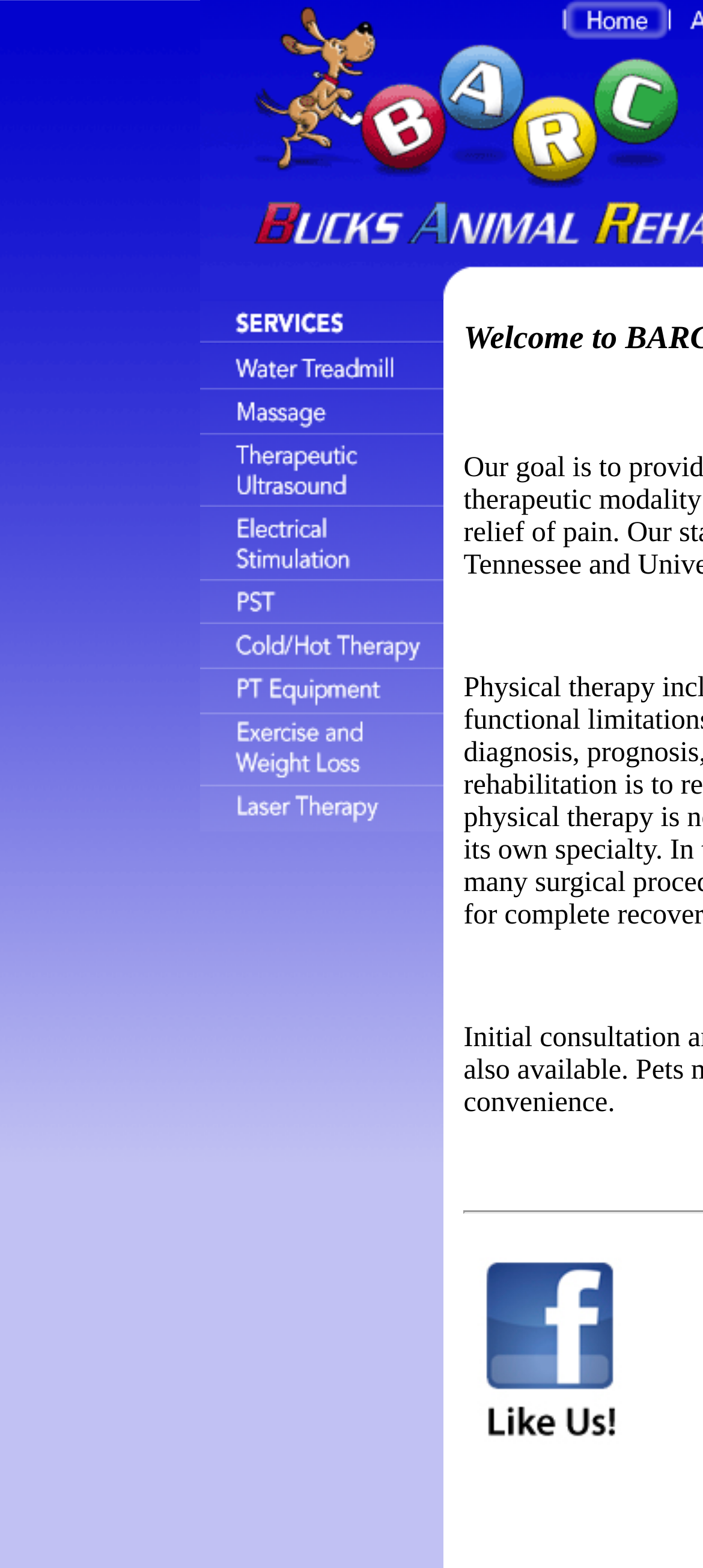What is the vertical position of the StaticText element?
Based on the image, provide a one-word or brief-phrase response.

Bottom